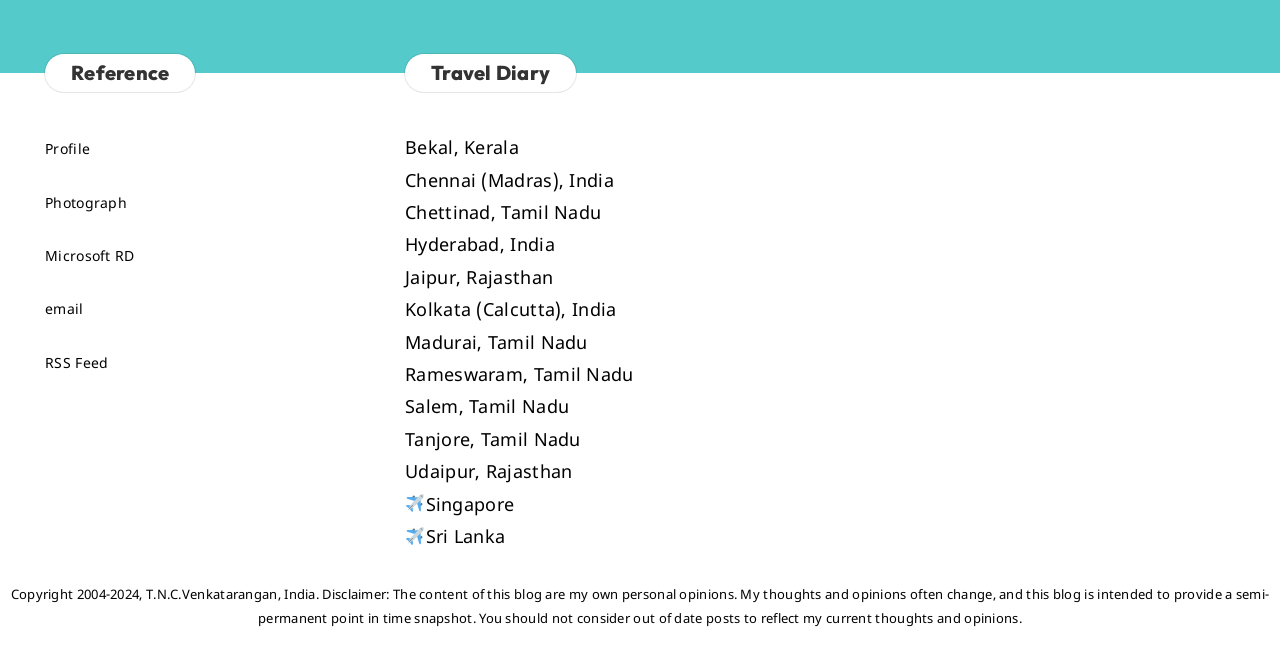Determine the bounding box coordinates for the clickable element required to fulfill the instruction: "Subscribe to RSS Feed". Provide the coordinates as four float numbers between 0 and 1, i.e., [left, top, right, bottom].

[0.035, 0.539, 0.085, 0.577]